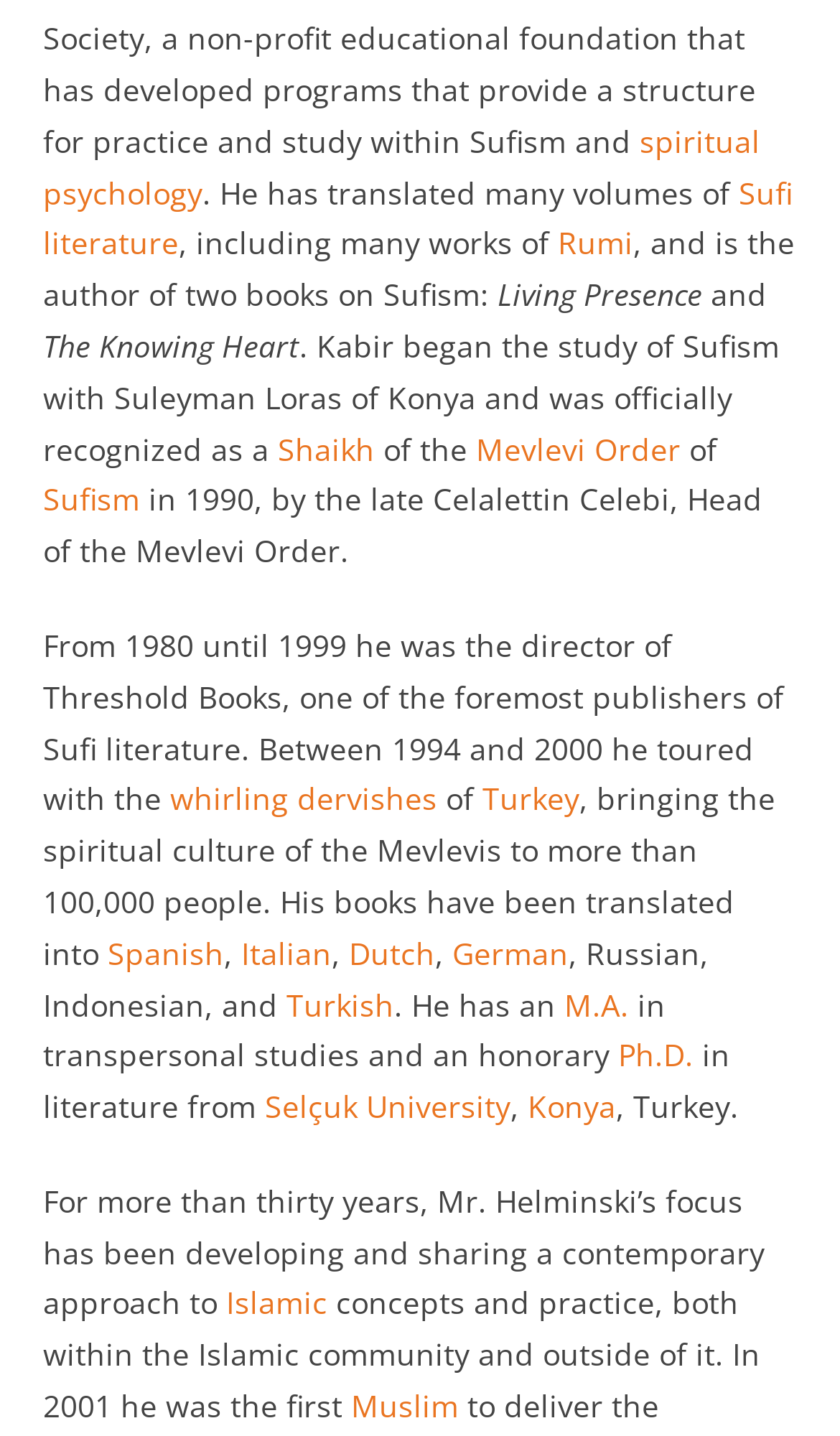What is the focus of the author's work?
Kindly give a detailed and elaborate answer to the question.

The text mentions that the author's focus has been developing and sharing a contemporary approach to Islamic concepts and practice, which can be found by reading the text and identifying the focus of the author's work.